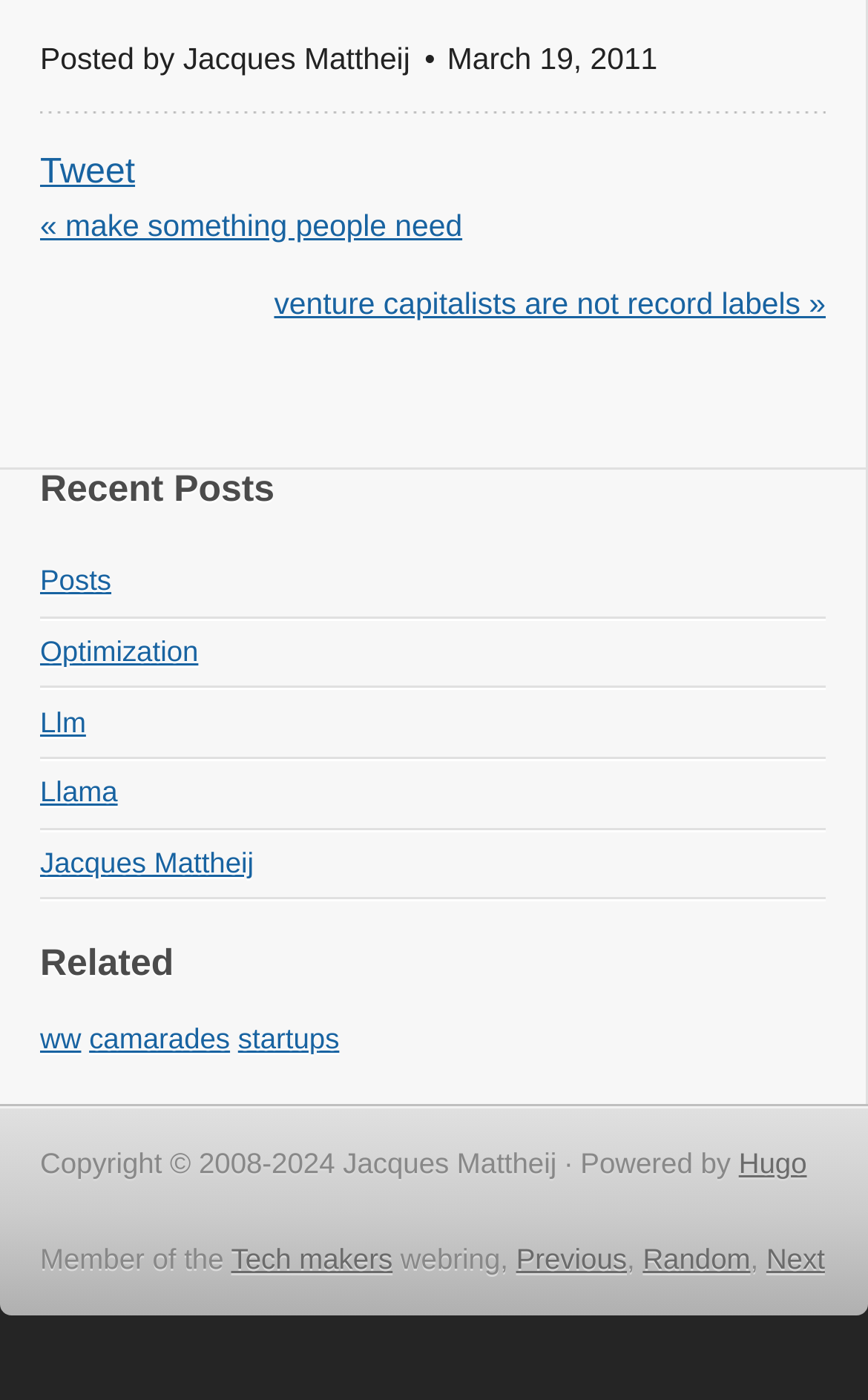Respond with a single word or phrase to the following question:
How many links are there in the 'Recent Posts' section?

5